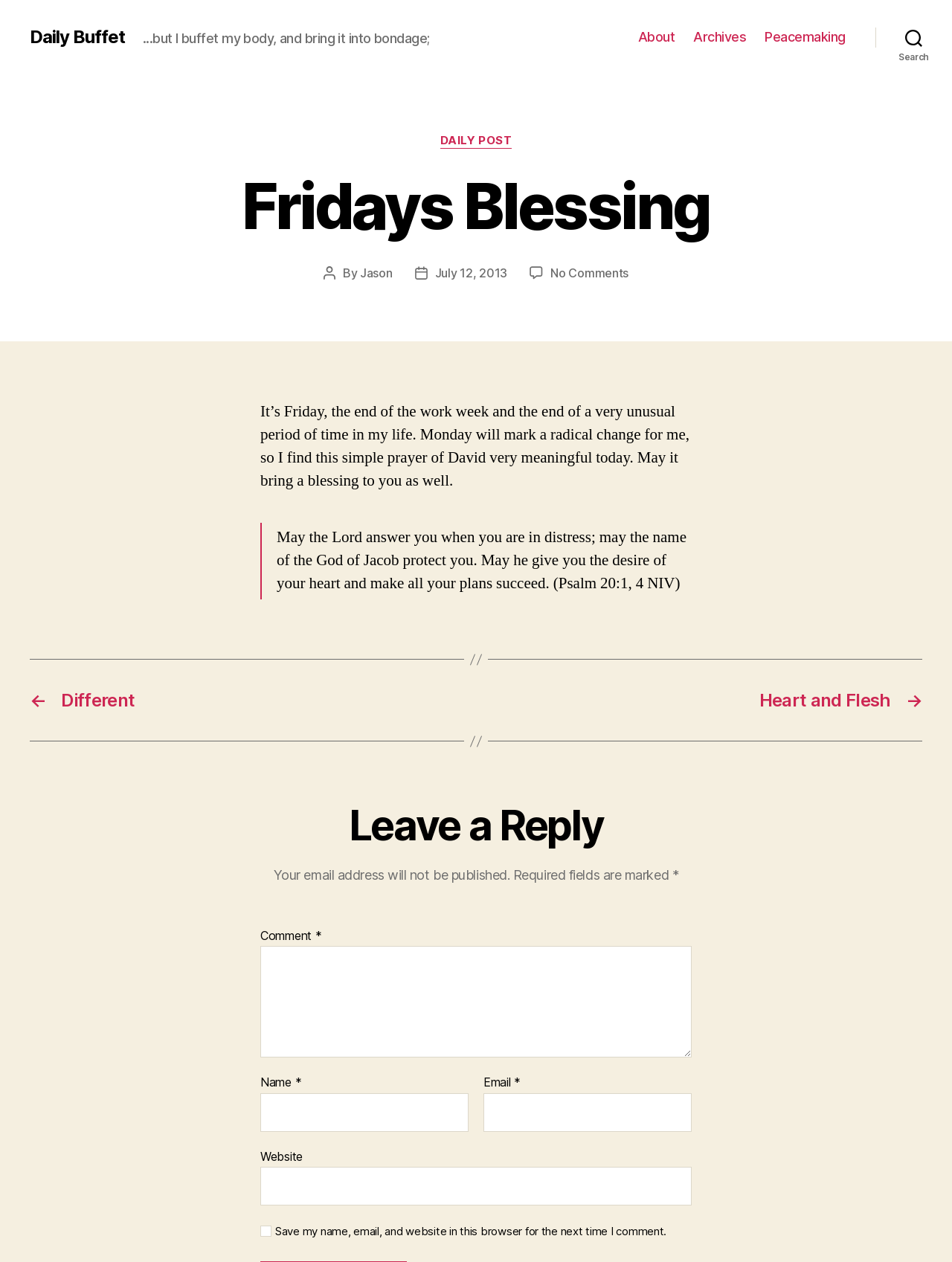Can you pinpoint the bounding box coordinates for the clickable element required for this instruction: "Search for something"? The coordinates should be four float numbers between 0 and 1, i.e., [left, top, right, bottom].

[0.92, 0.016, 1.0, 0.042]